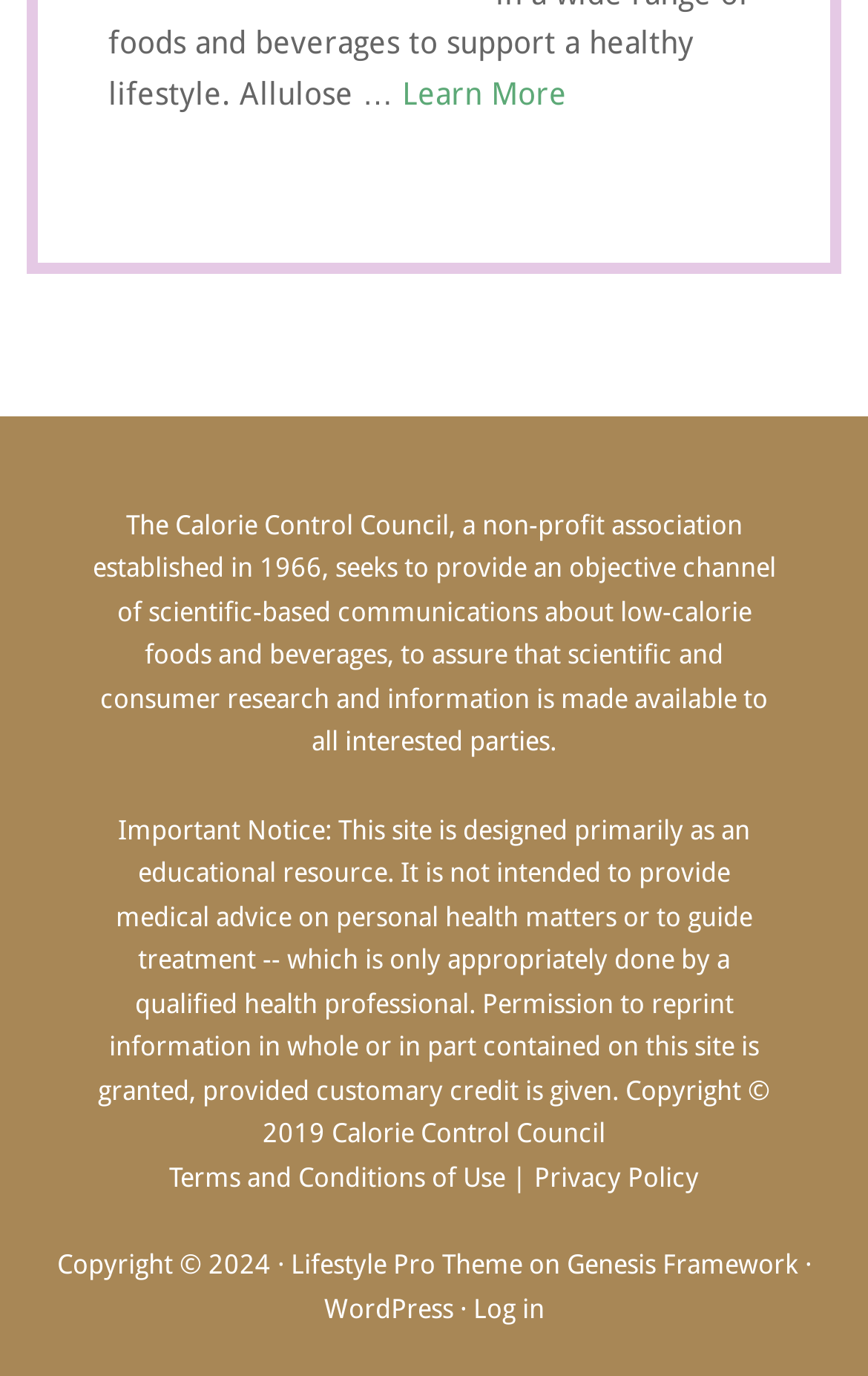Please answer the following question using a single word or phrase: 
How many links are present in the footer section?

7